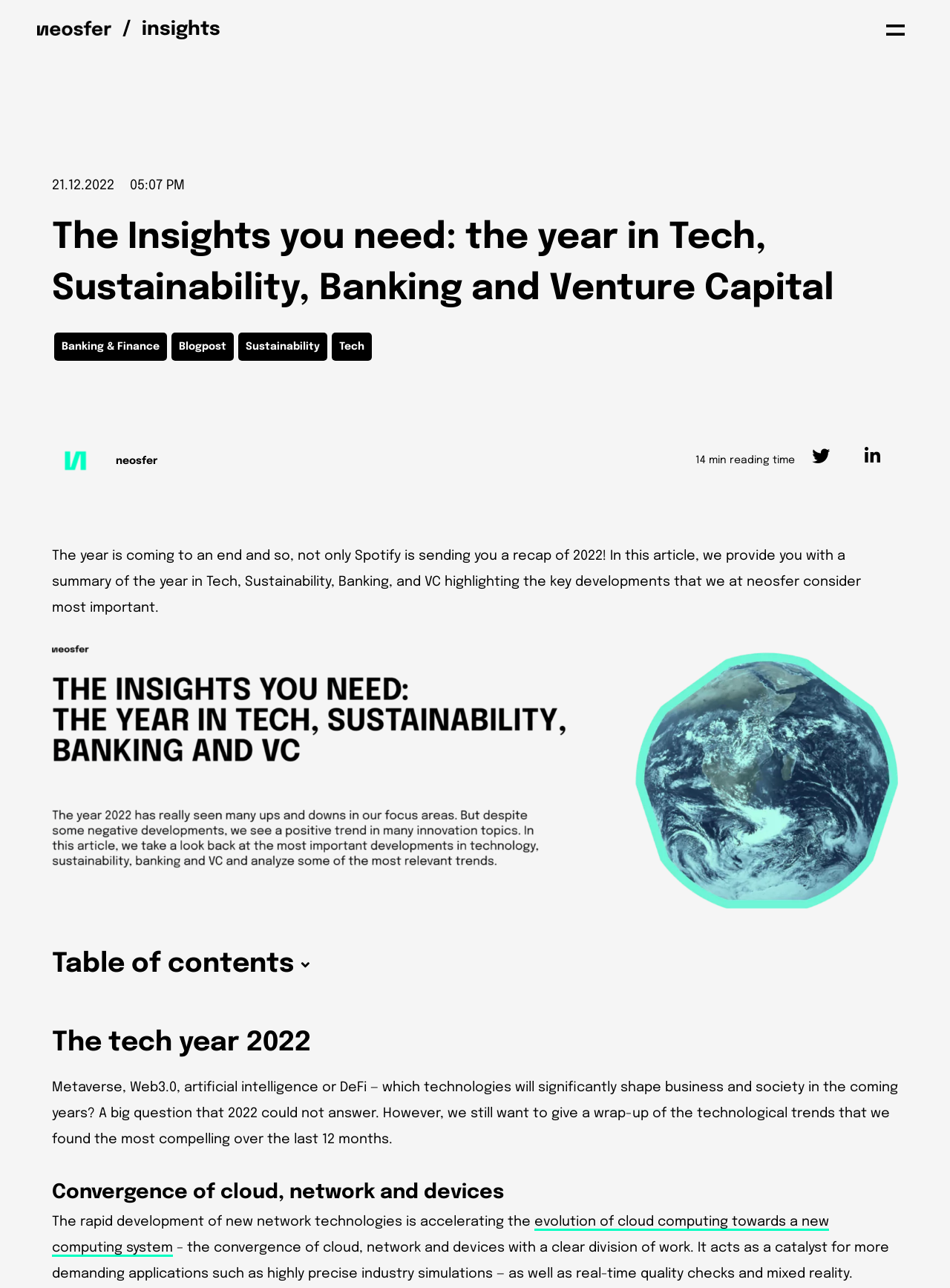What are the four main topics discussed in the article?
Please give a detailed and elaborate answer to the question.

I found the four main topics discussed in the article by looking at the headings and subheadings throughout the webpage, which mention Tech, Sustainability, Banking, and Venture Capital.